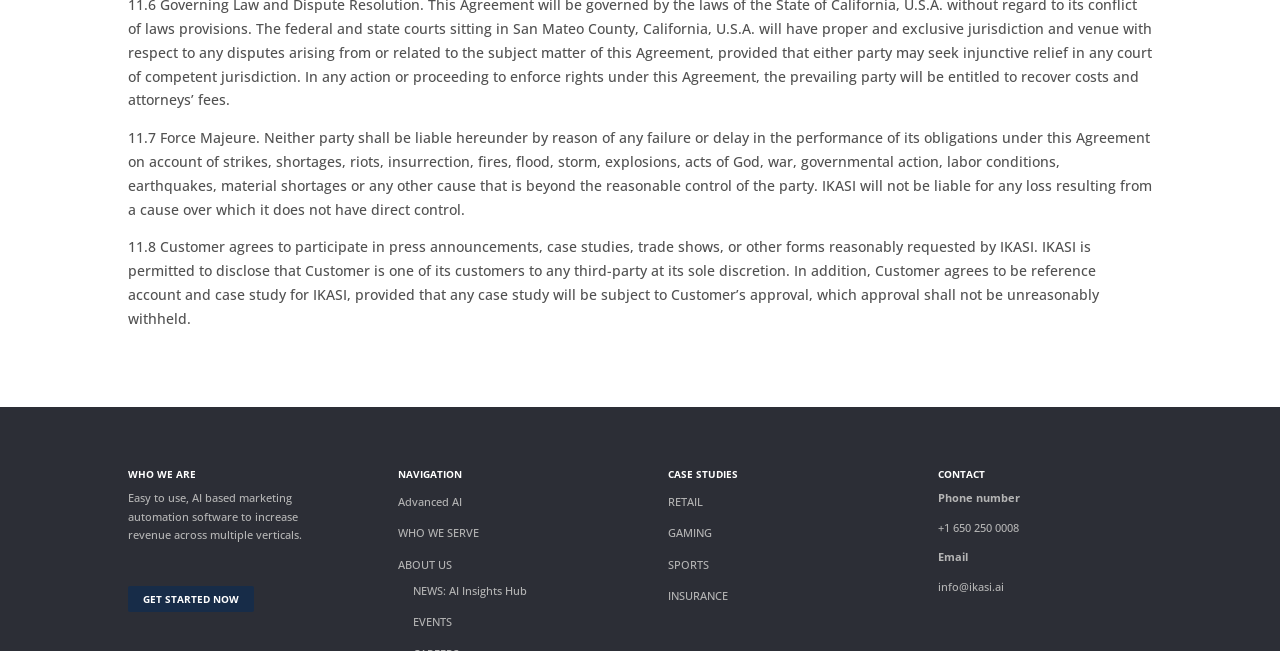Please provide the bounding box coordinates for the element that needs to be clicked to perform the following instruction: "Click GET STARTED NOW". The coordinates should be given as four float numbers between 0 and 1, i.e., [left, top, right, bottom].

[0.1, 0.894, 0.198, 0.947]